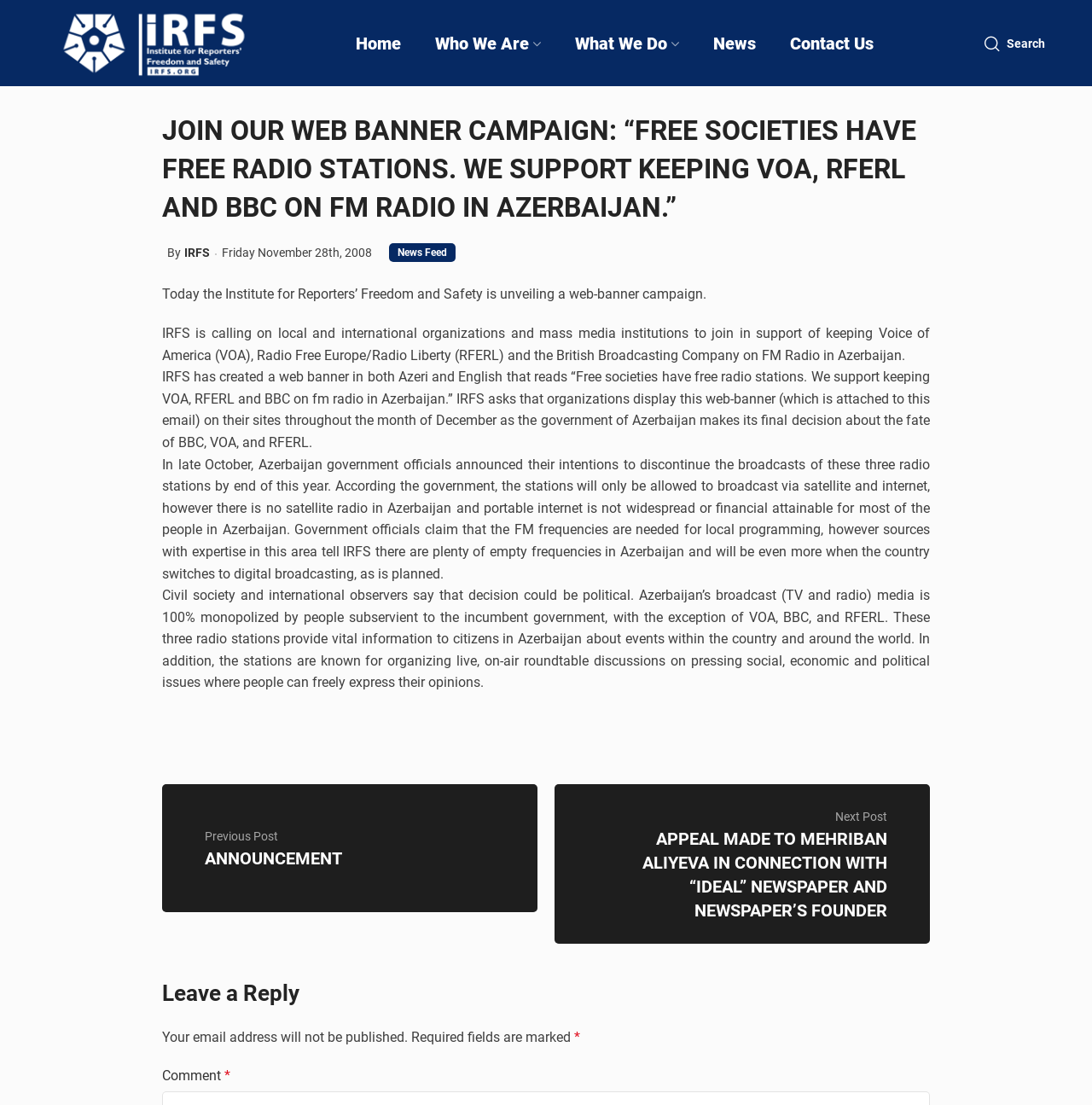What is the name of the founder of the newspaper mentioned in the 'ANNOUNCEMENT' section?
Answer the question with a single word or phrase, referring to the image.

Not mentioned